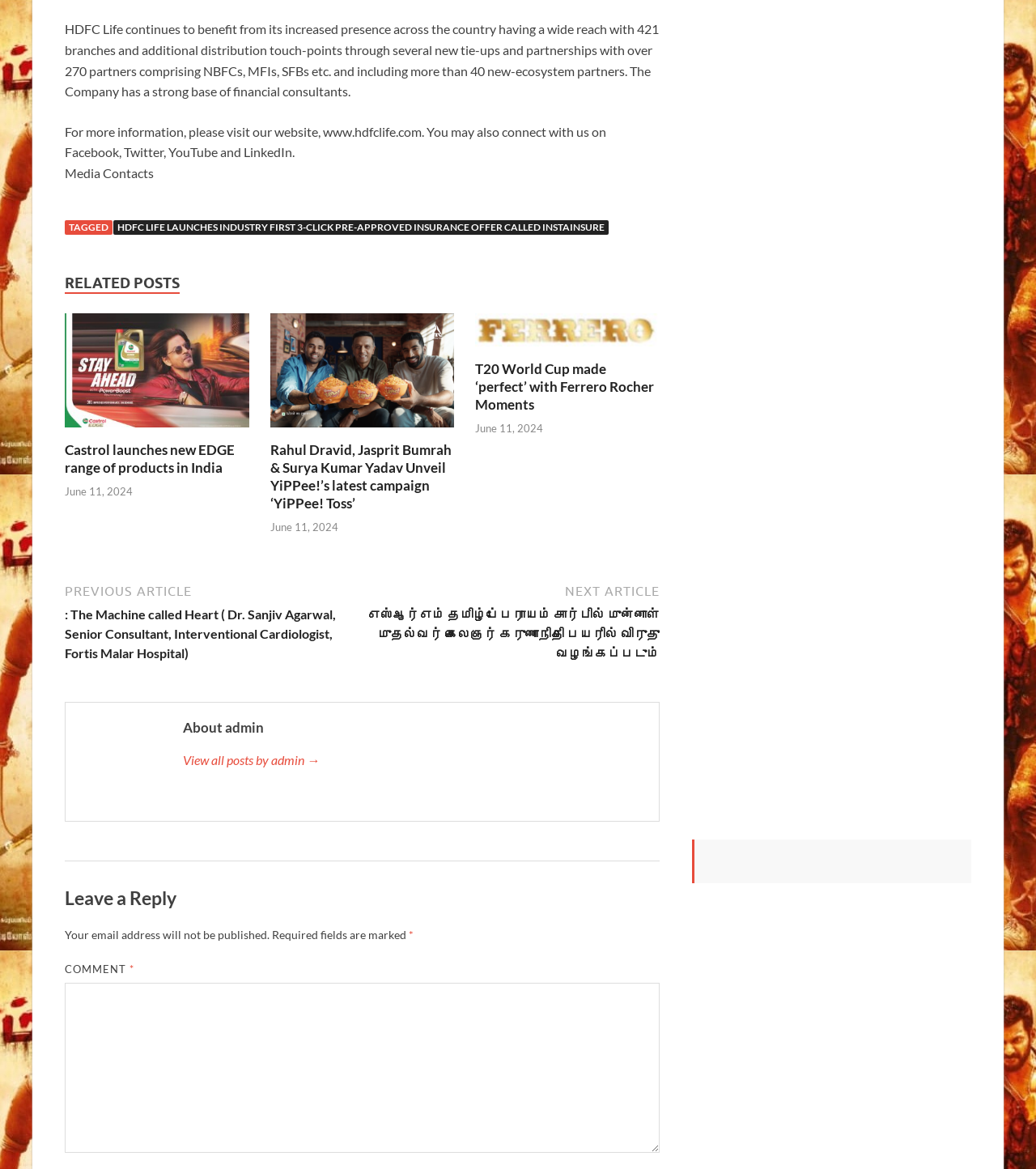What is the purpose of the 'Media Contacts' section?
Based on the image content, provide your answer in one word or a short phrase.

For media contacts